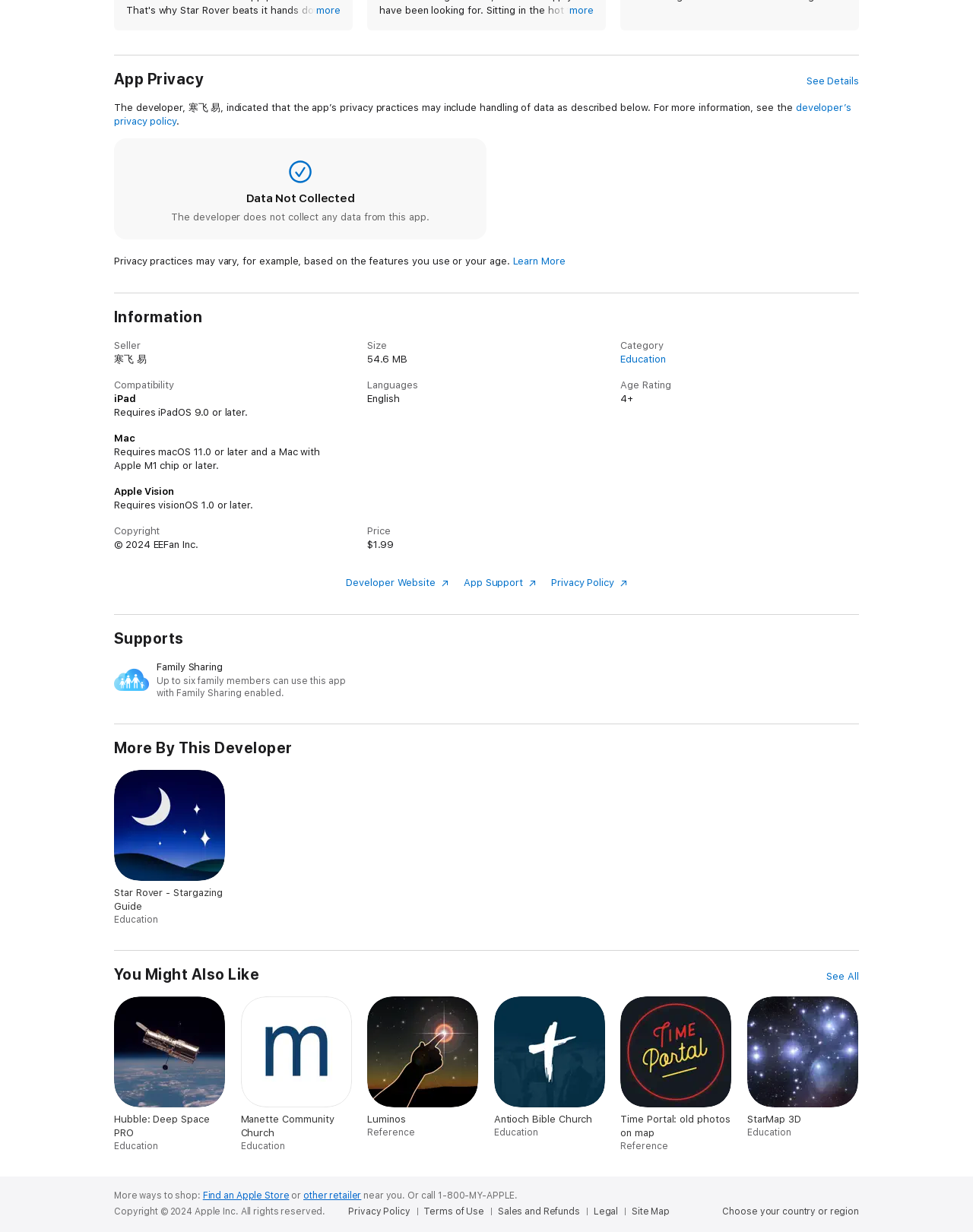Determine the bounding box coordinates of the UI element described by: "Antioch Bible Church Education".

[0.508, 0.809, 0.623, 0.924]